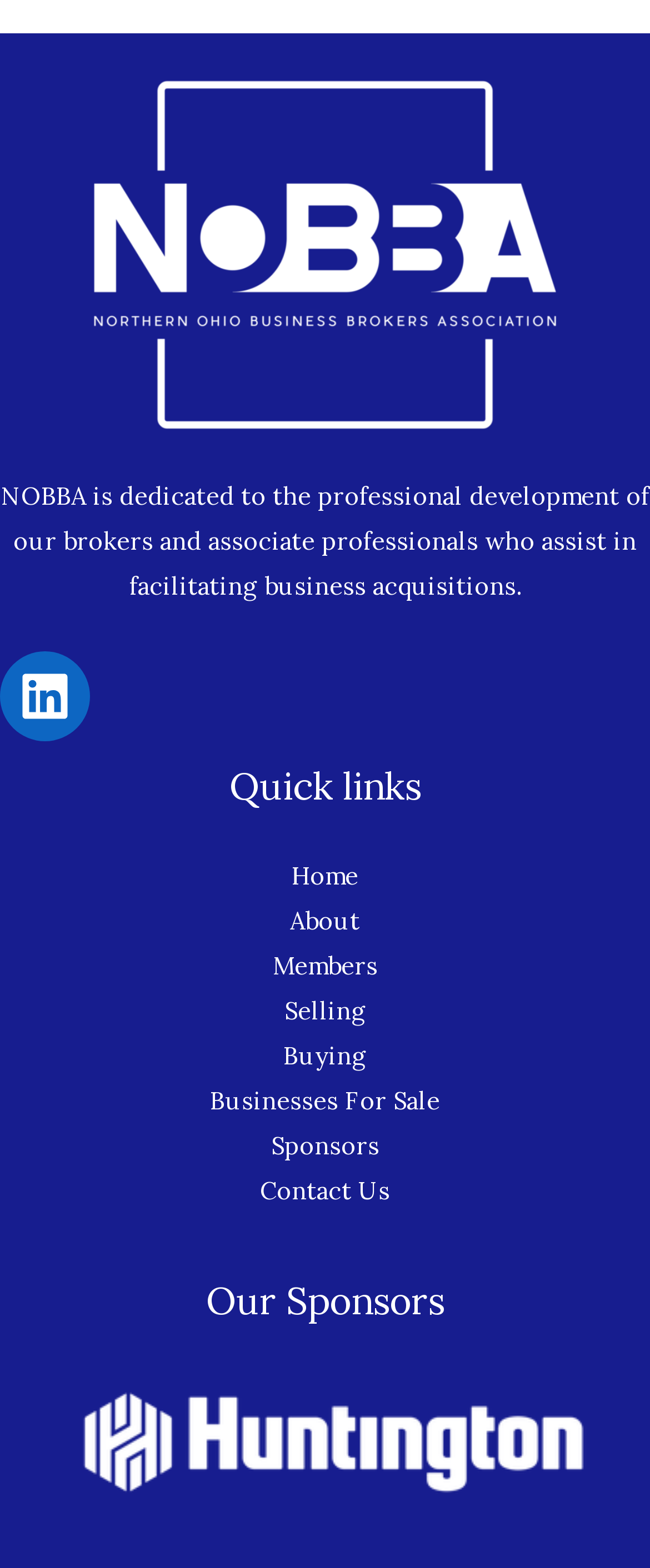Identify the bounding box coordinates of the element that should be clicked to fulfill this task: "Go to Home". The coordinates should be provided as four float numbers between 0 and 1, i.e., [left, top, right, bottom].

[0.449, 0.548, 0.551, 0.568]